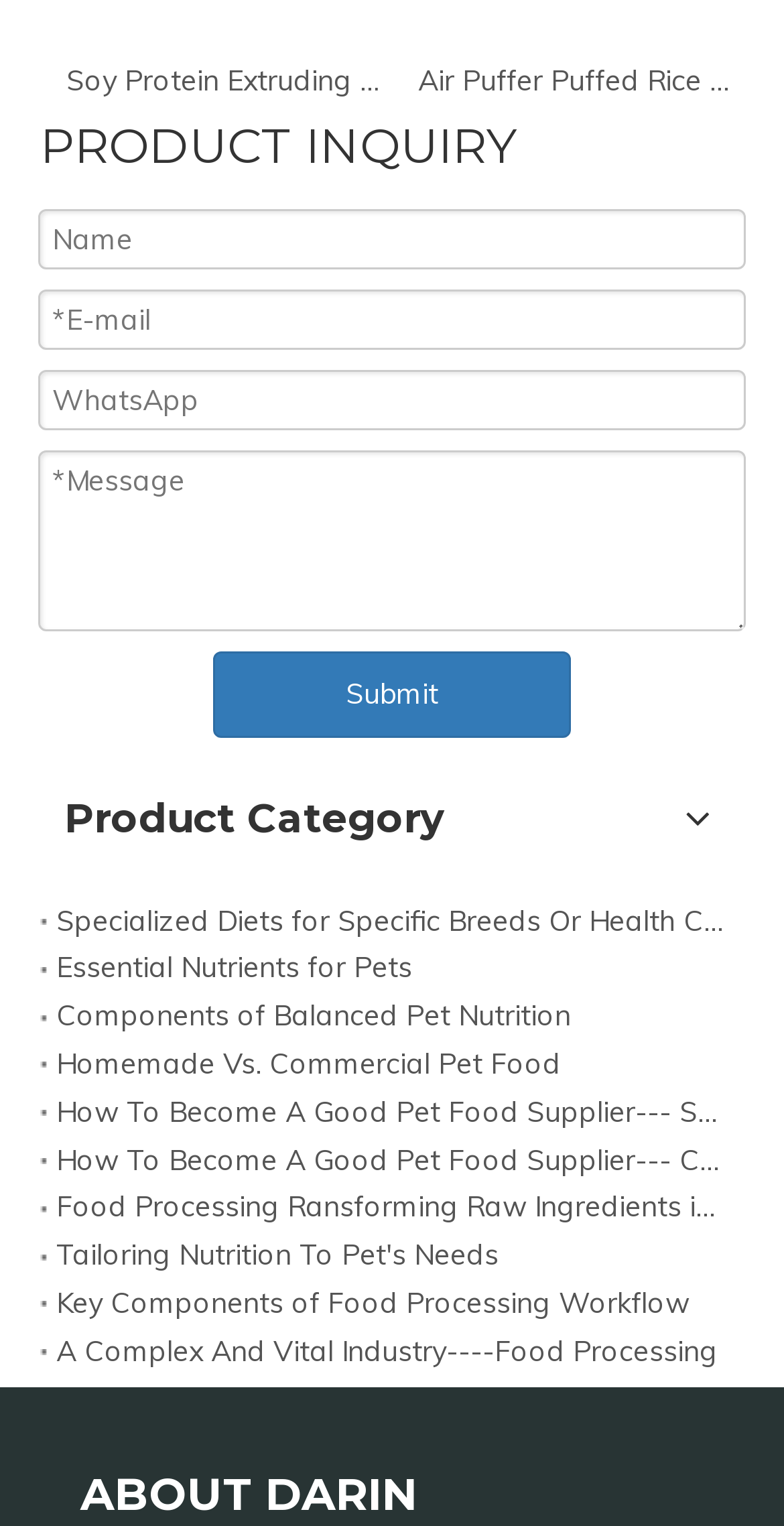What is the last link text on the webpage?
Answer the question with just one word or phrase using the image.

A Complex And Vital Industry----Food Processing